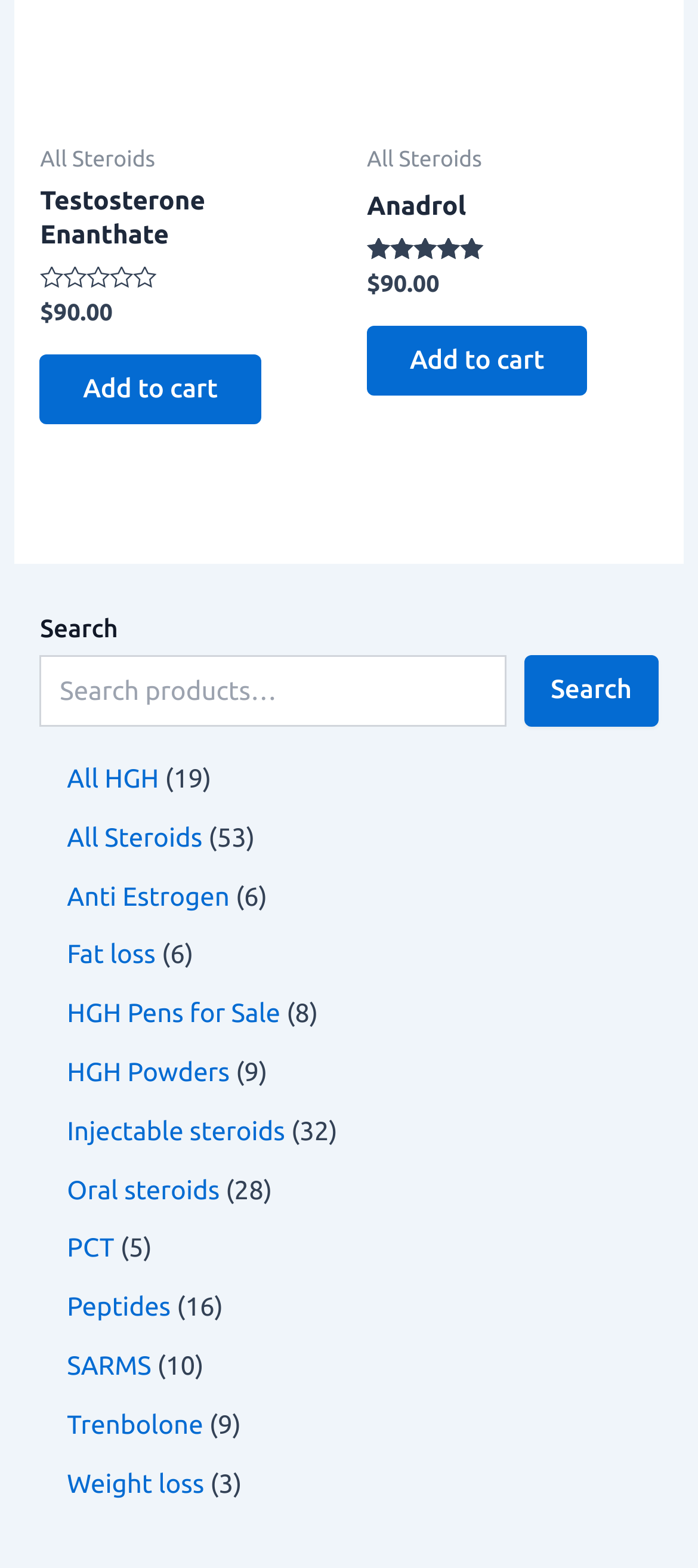Respond with a single word or phrase to the following question:
How many products are listed under 'All HGH'?

19